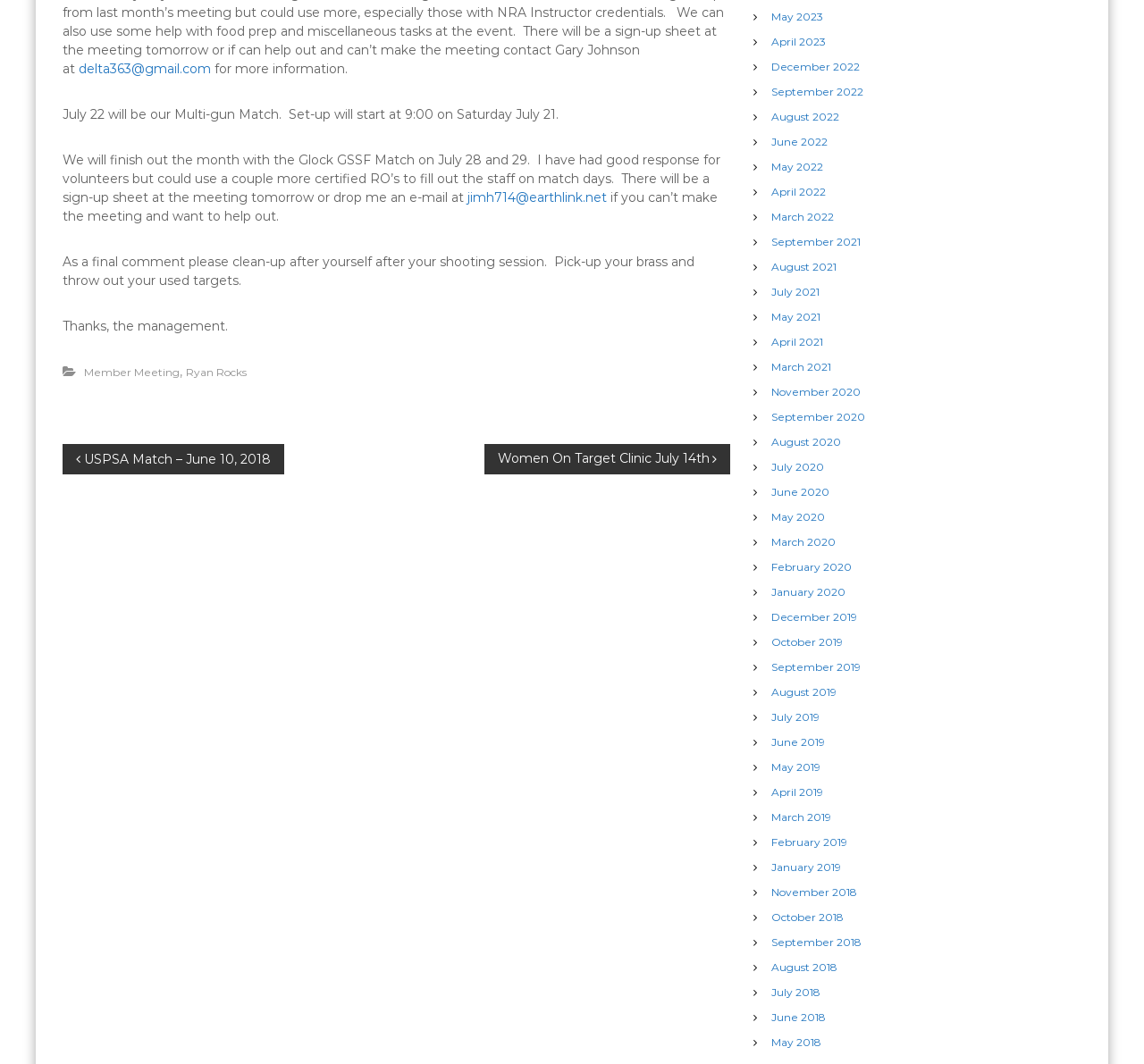Answer the question briefly using a single word or phrase: 
What is the purpose of the sign-up sheet at the meeting?

To fill out the staff on match days